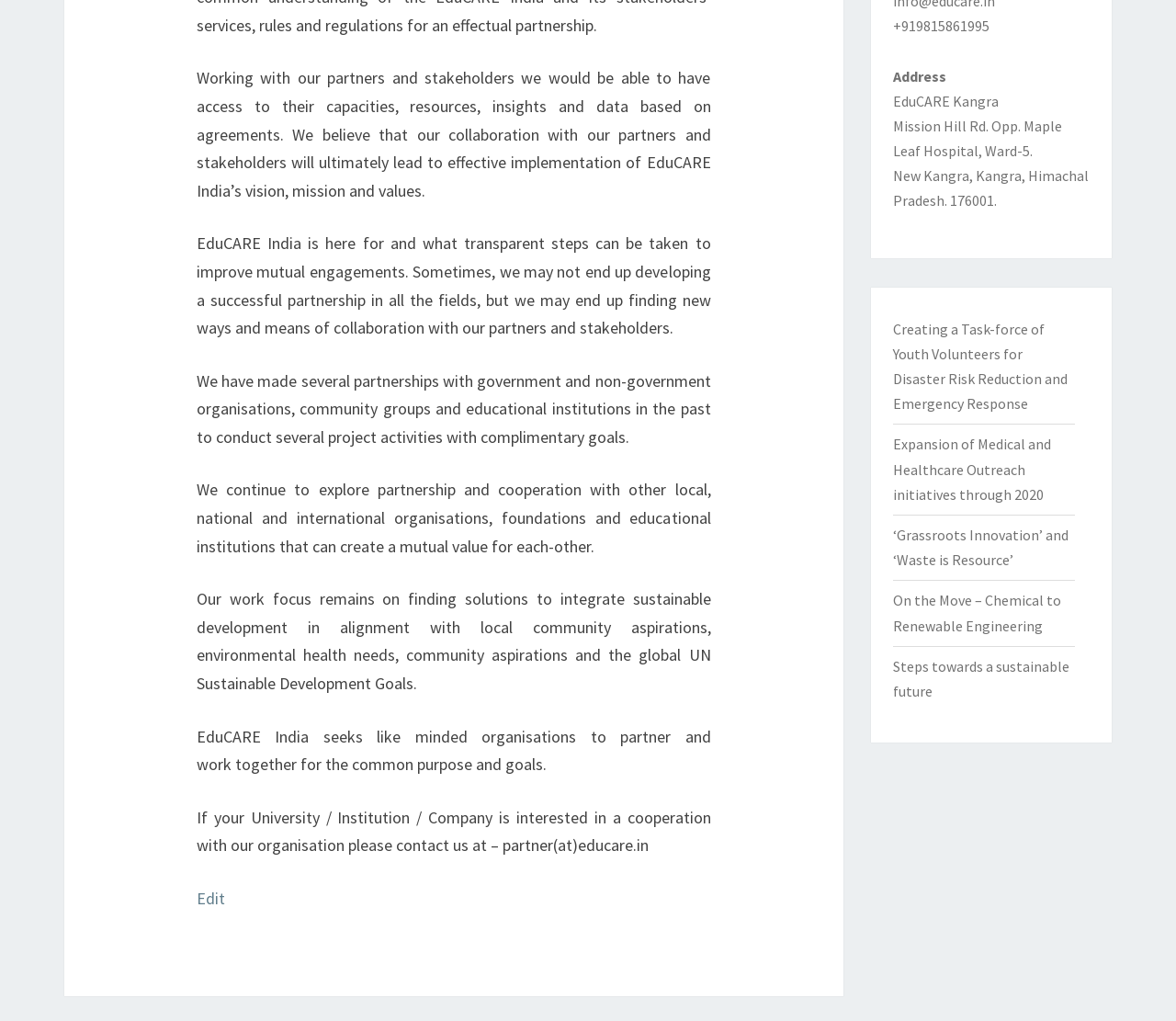Identify the bounding box coordinates for the UI element described as follows: "Steps towards a sustainable future". Ensure the coordinates are four float numbers between 0 and 1, formatted as [left, top, right, bottom].

[0.759, 0.643, 0.909, 0.686]